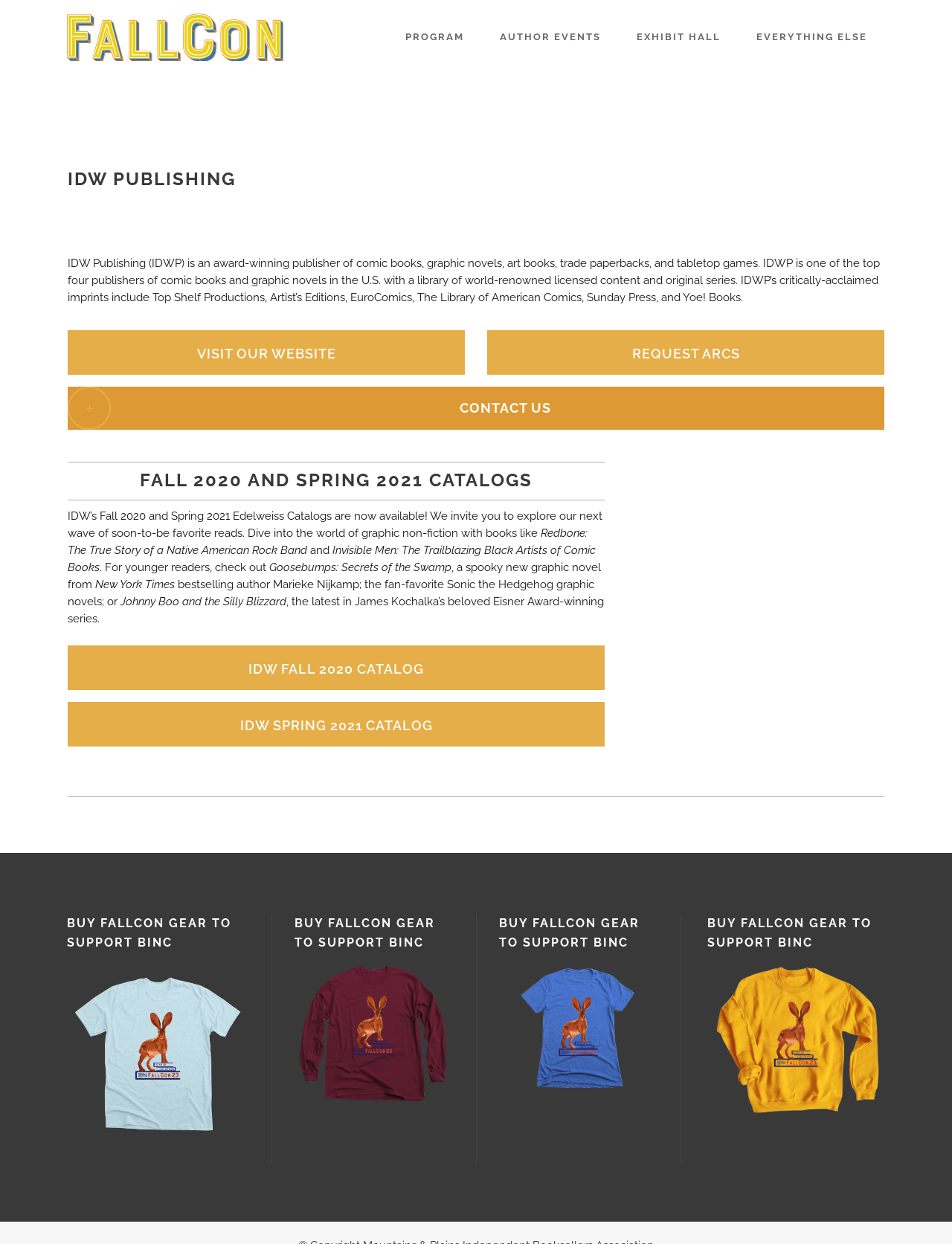Generate a thorough explanation of the webpage's elements.

The webpage is about IDW Publishing, a comic book and graphic novel publisher, and its FallCon event. At the top of the page, there are four identical logo images aligned horizontally. Below the logos, there is a navigation menu with four links: "PROGRAM", "AUTHOR EVENTS", "EXHIBIT HALL", and "EVERYTHING ELSE".

The main content of the page is an article that starts with a heading "IDW PUBLISHING" and a brief description of the company. There are two links, "VISIT OUR WEBSITE" and "REQUEST ARCS", placed side by side below the description. 

Underneath, there is a tab list with a single tab "L K CONTACT US". Below the tab list, there is a heading "FALL 2020 AND SPRING 2021 CATALOGS" followed by a paragraph of text describing the catalogs. The text mentions several book titles, including "Redbone: The True Story of a Native American Rock Band", "Invisible Men: The Trailblazing Black Artists of Comic Books", "Goosebumps: Secrets of the Swamp", and "Johnny Boo and the Silly Blizzard".

There are two links, "IDW FALL 2020 CATALOG" and "IDW SPRING 2021 CATALOG", placed below the paragraph. 

Further down the page, there are four sections with identical headings "BUY FALLCON GEAR TO SUPPORT BINC". Each section contains a figure with a link and an image. These sections are aligned horizontally and take up the full width of the page.